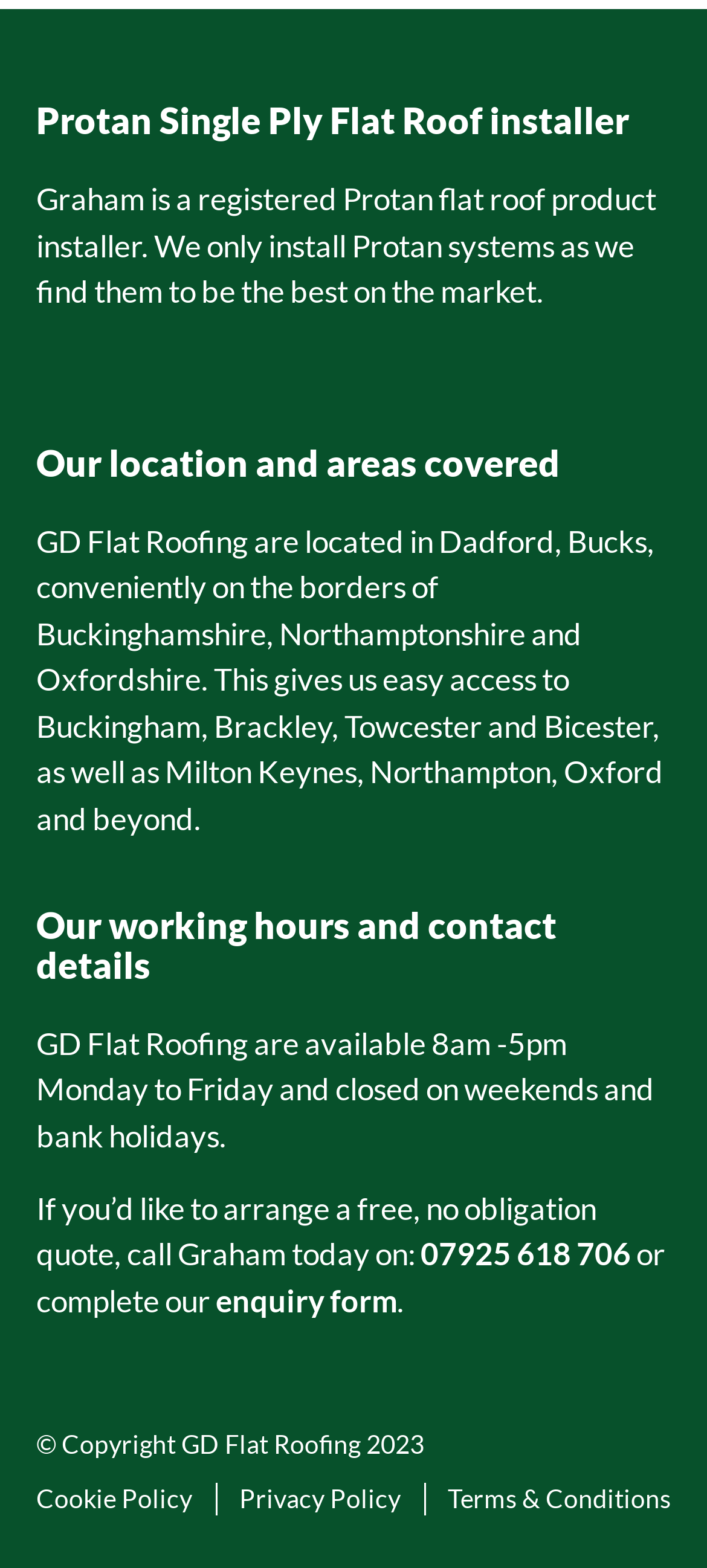Provide the bounding box coordinates for the UI element that is described by this text: "Terms & Conditions". The coordinates should be in the form of four float numbers between 0 and 1: [left, top, right, bottom].

[0.633, 0.941, 0.949, 0.97]